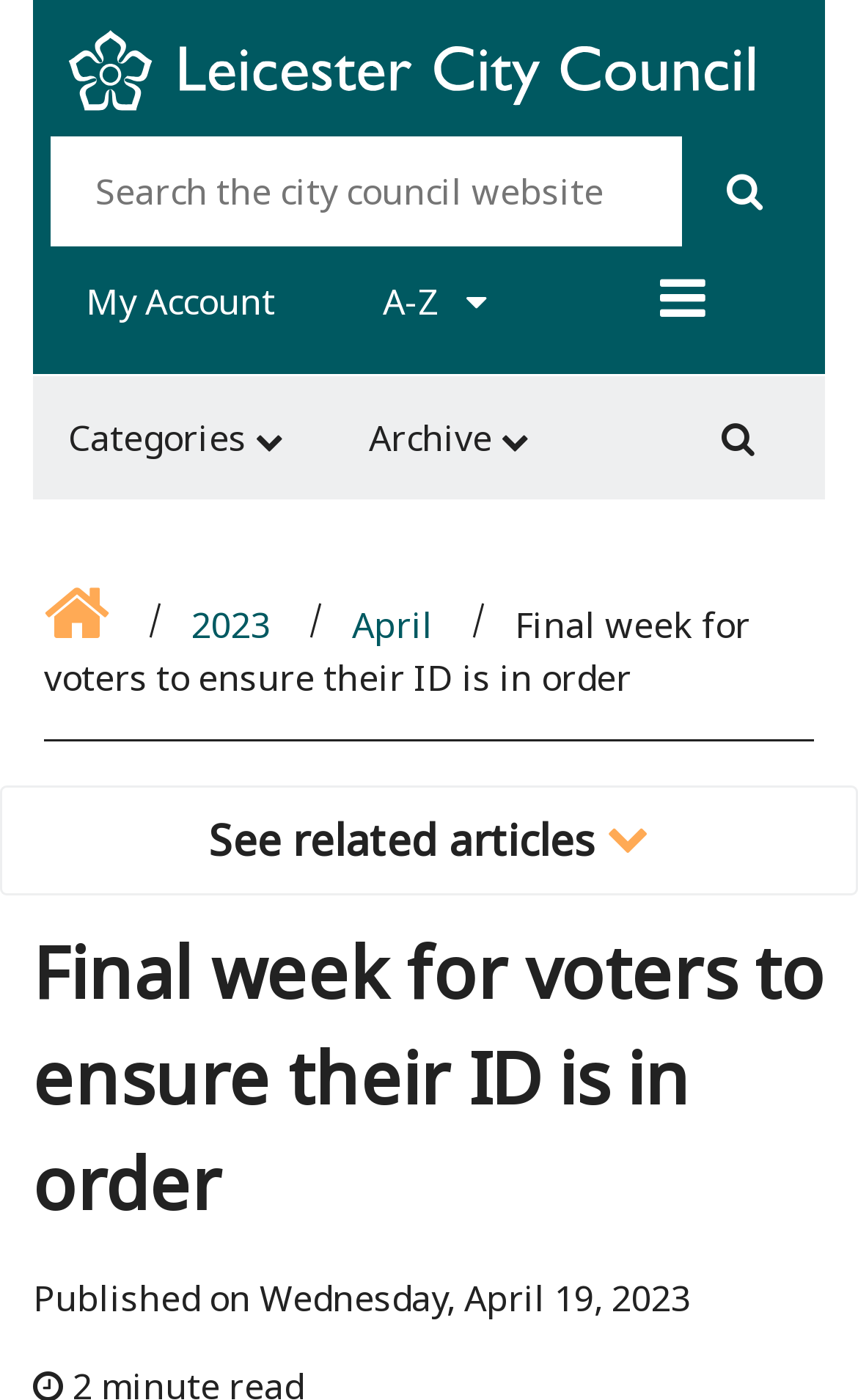Please determine the bounding box coordinates for the UI element described as: "My Account".

[0.059, 0.176, 0.362, 0.255]